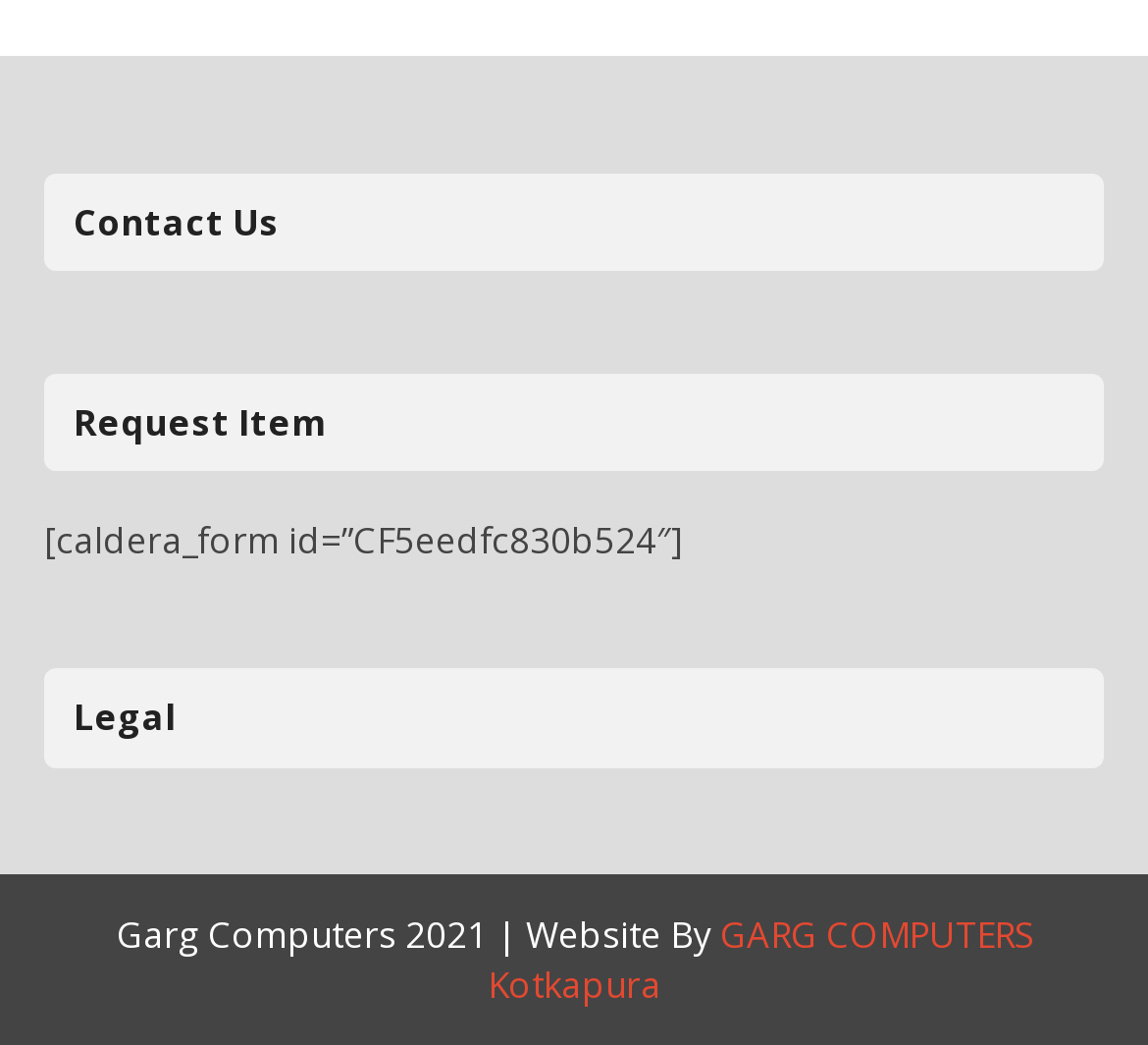Answer the question using only a single word or phrase: 
What is the location of the company that created this website?

Kotkapura